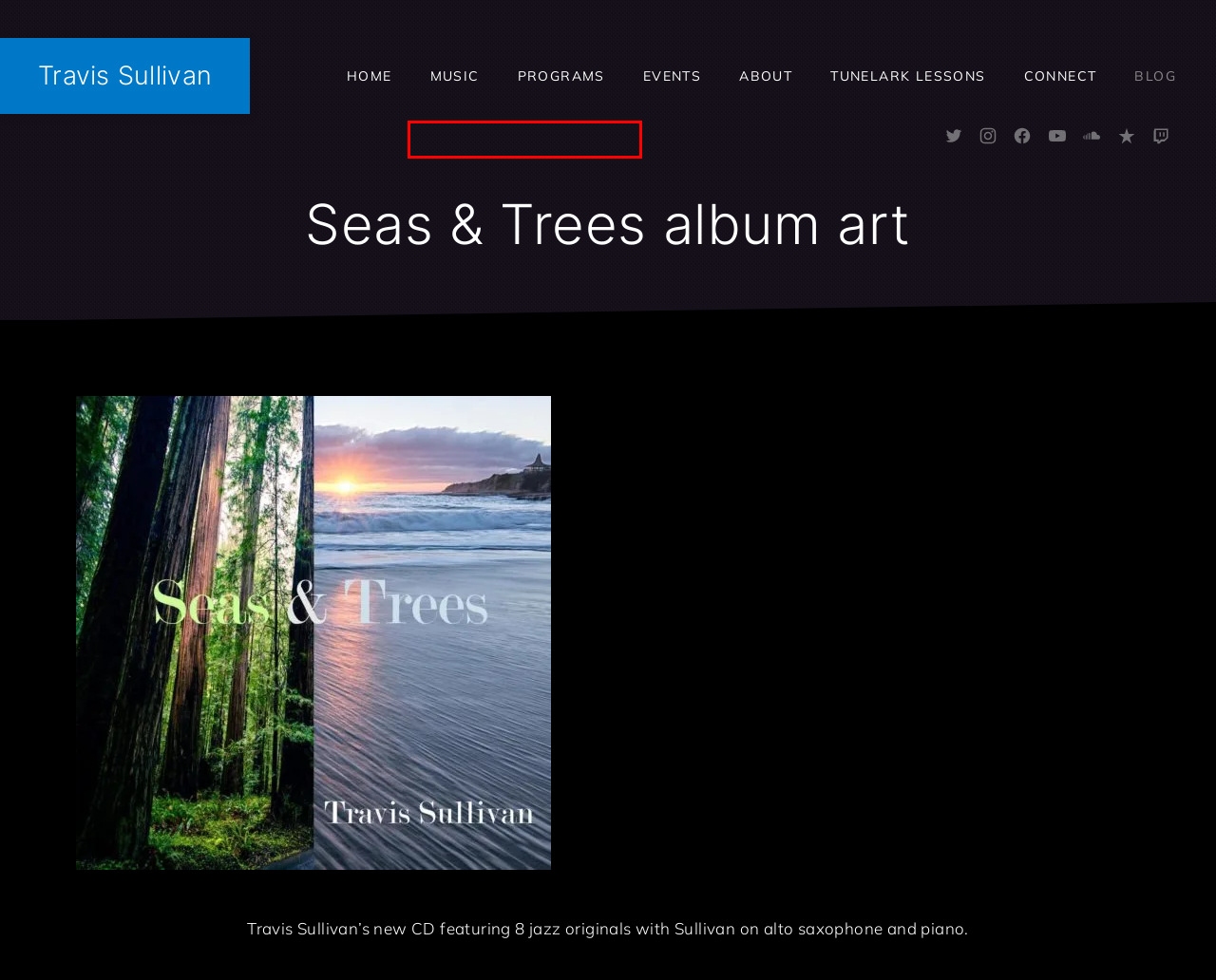Examine the screenshot of a webpage with a red bounding box around a UI element. Select the most accurate webpage description that corresponds to the new page after clicking the highlighted element. Here are the choices:
A. Squonk: A Jazz Tribute to Genesis - Travis Sullivan
B. Blog - Travis Sullivan
C. Booking Enquiry Form - Travis Sullivan
D. SnapDragon - Travis Sullivan
E. Events - Travis Sullivan
F. Albums - Travis Sullivan
G. Press - Travis Sullivan
H. Travis Sullivan | ReverbNation

F